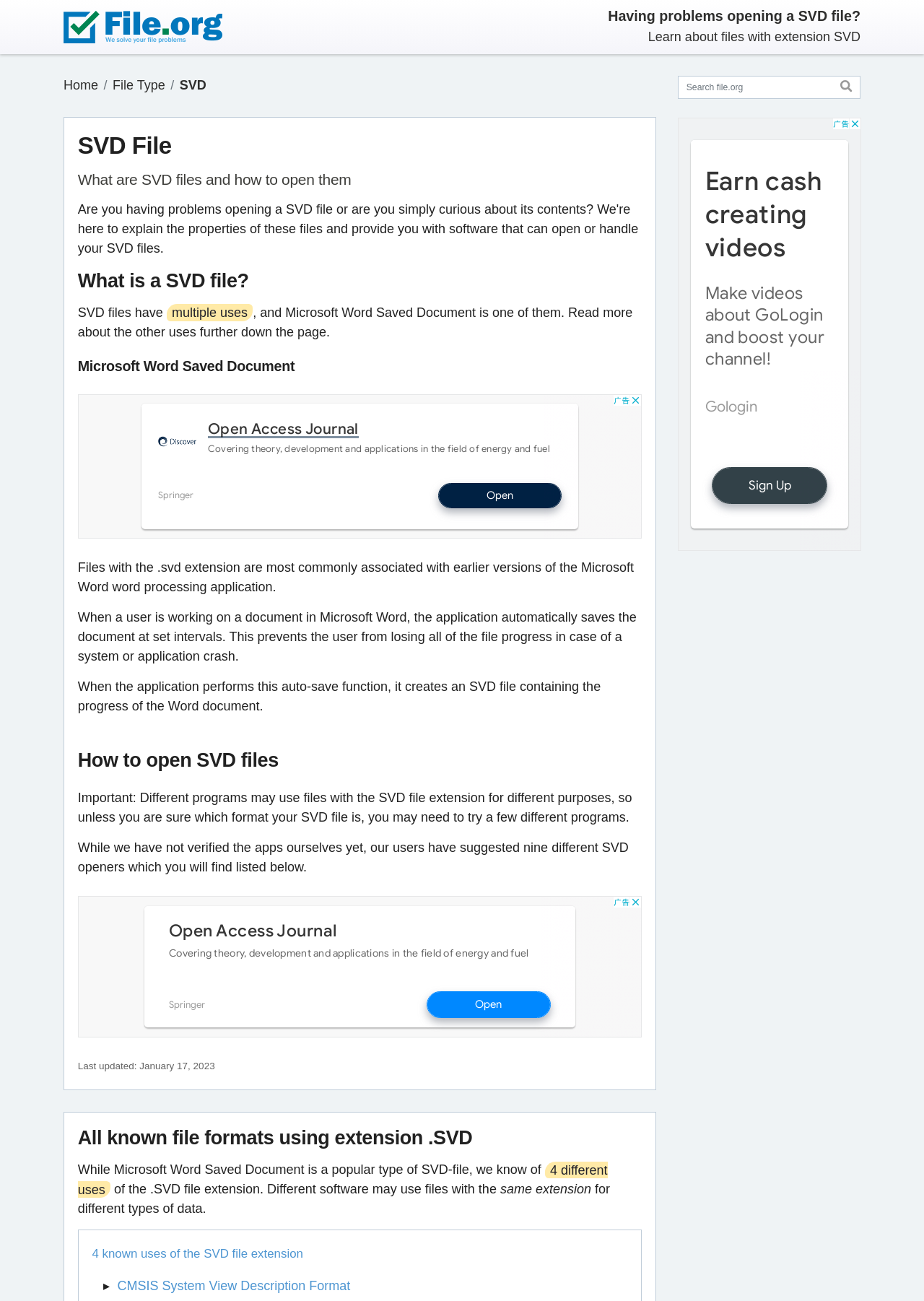Find the bounding box coordinates of the element to click in order to complete this instruction: "Click the File.org logo". The bounding box coordinates must be four float numbers between 0 and 1, denoted as [left, top, right, bottom].

[0.057, 0.0, 0.252, 0.042]